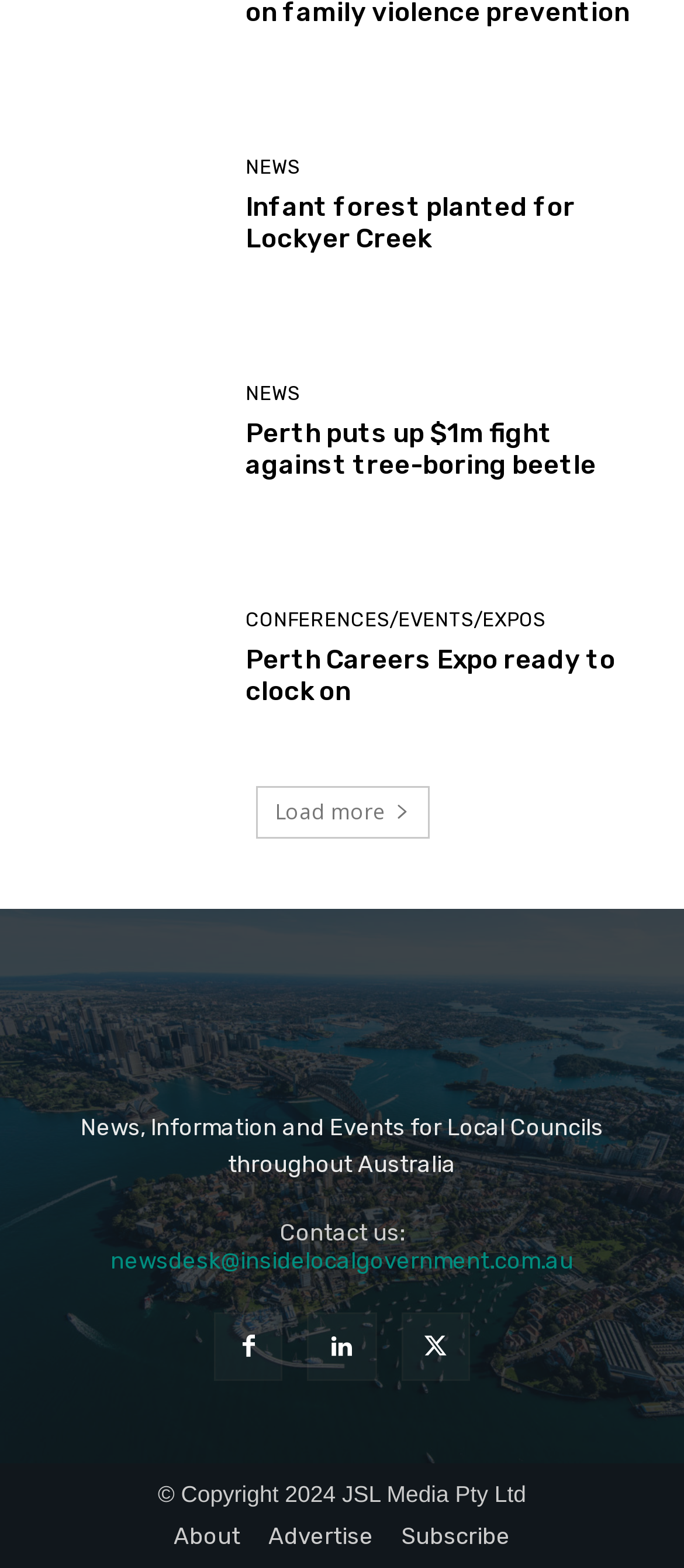Predict the bounding box coordinates of the UI element that matches this description: "Linkedin". The coordinates should be in the format [left, top, right, bottom] with each value between 0 and 1.

[0.45, 0.837, 0.55, 0.881]